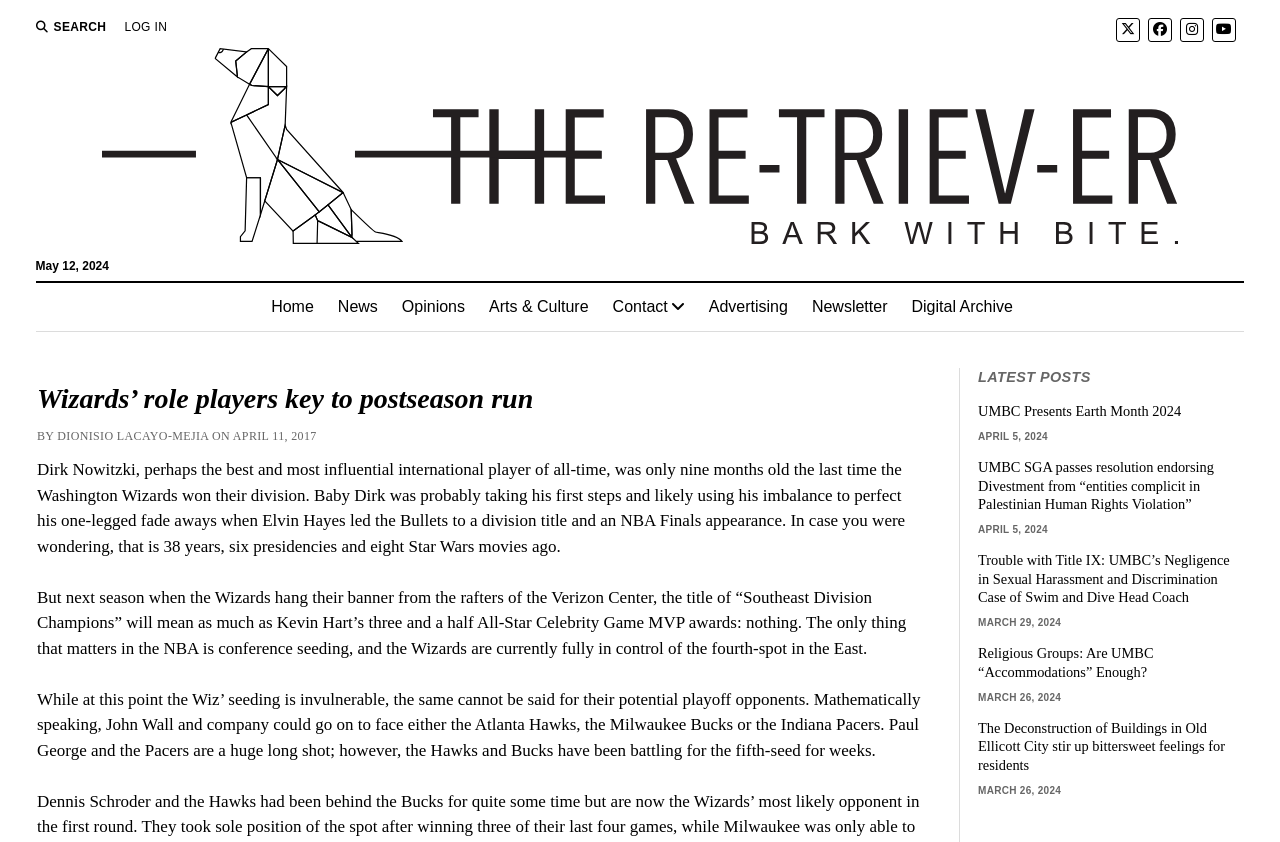Please determine the bounding box coordinates of the element to click in order to execute the following instruction: "Open Facebook page". The coordinates should be four float numbers between 0 and 1, specified as [left, top, right, bottom].

None